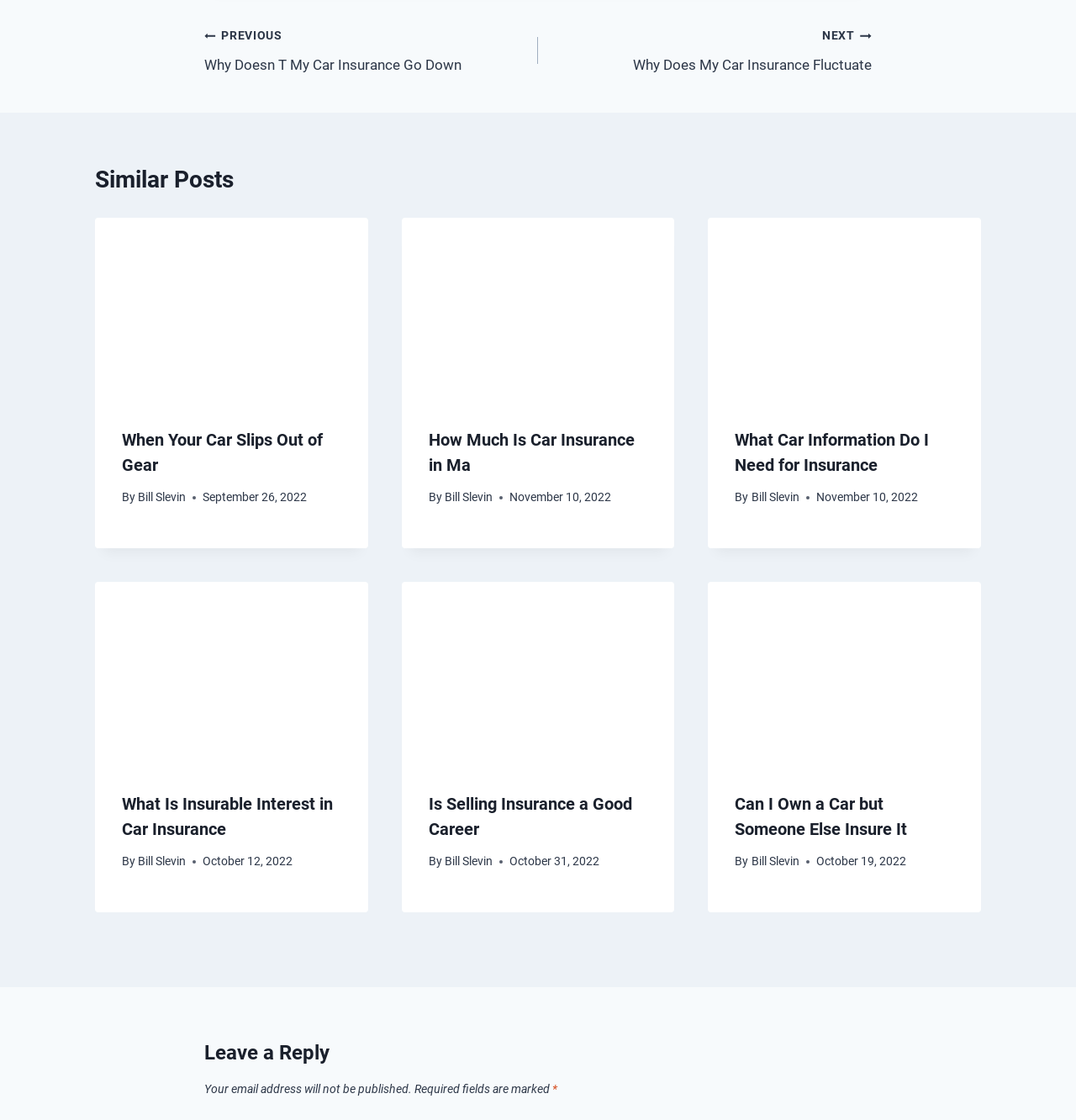Using a single word or phrase, answer the following question: 
What is the format of the dates displayed on the webpage?

Month Day, Year